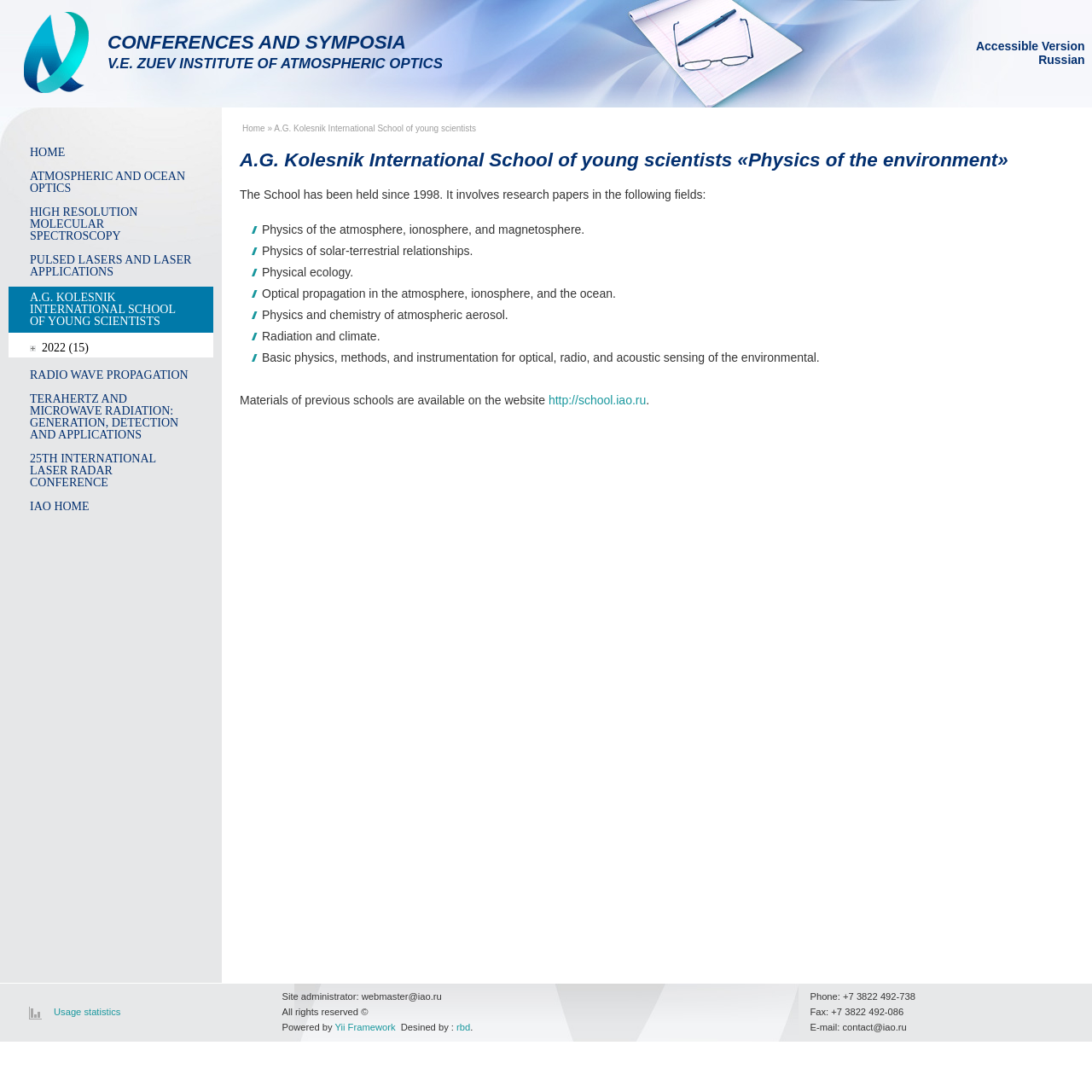Please identify and generate the text content of the webpage's main heading.

A.G. Kolesnik International School of young scientists «Physics of the environment»